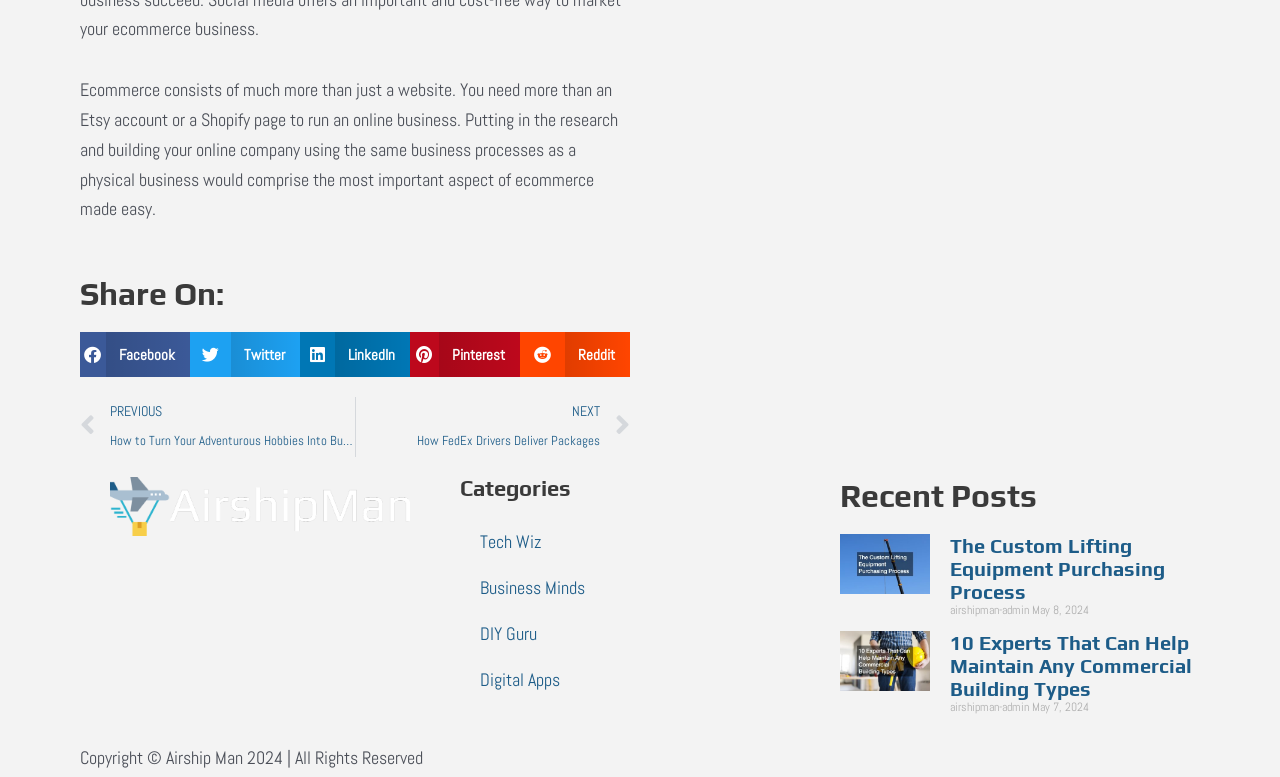What is the category of the link 'Tech Wiz'?
Use the image to answer the question with a single word or phrase.

Categories